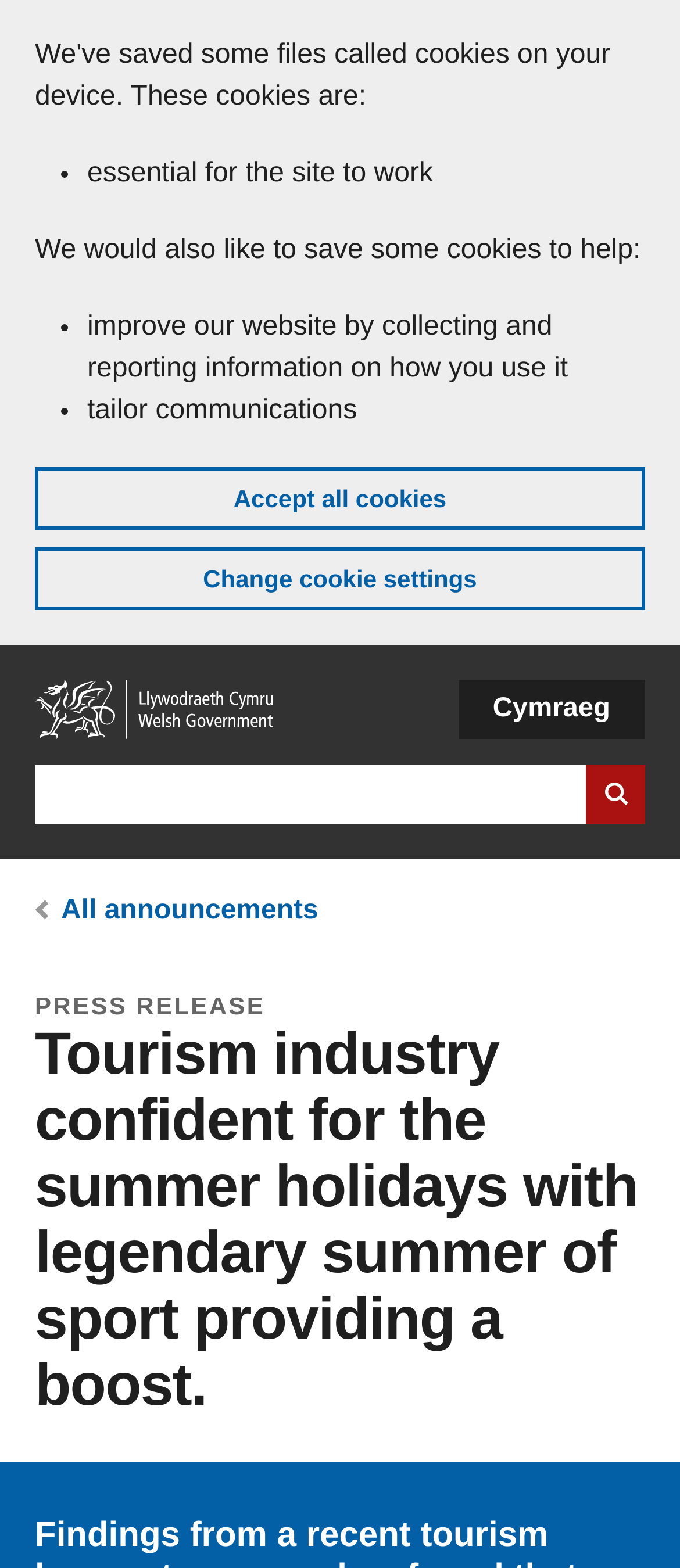Please find the bounding box coordinates of the clickable region needed to complete the following instruction: "View all announcements". The bounding box coordinates must consist of four float numbers between 0 and 1, i.e., [left, top, right, bottom].

[0.09, 0.571, 0.468, 0.59]